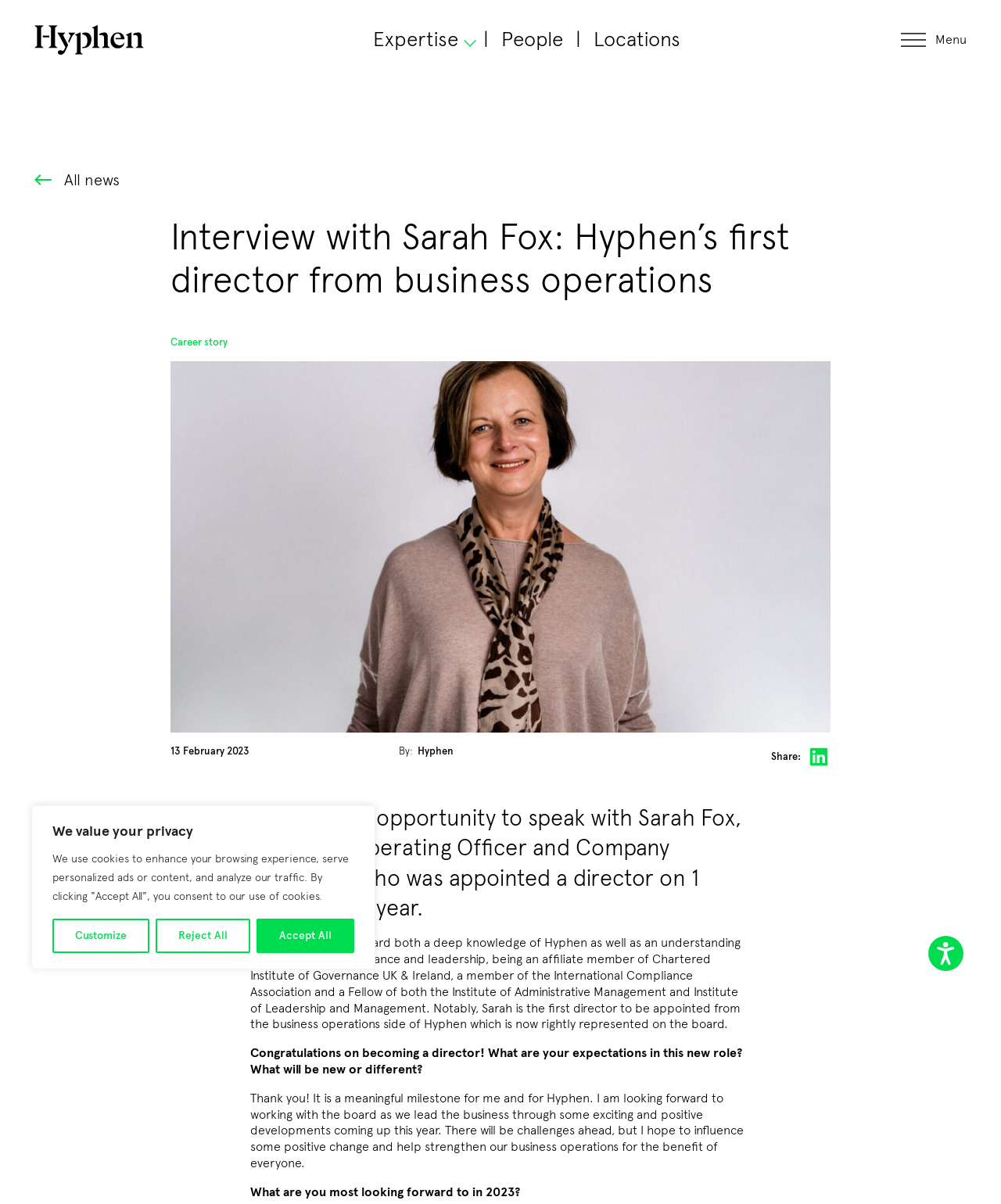Provide a single word or phrase to answer the given question: 
What is the date of the interview with Sarah Fox?

13 February 2023